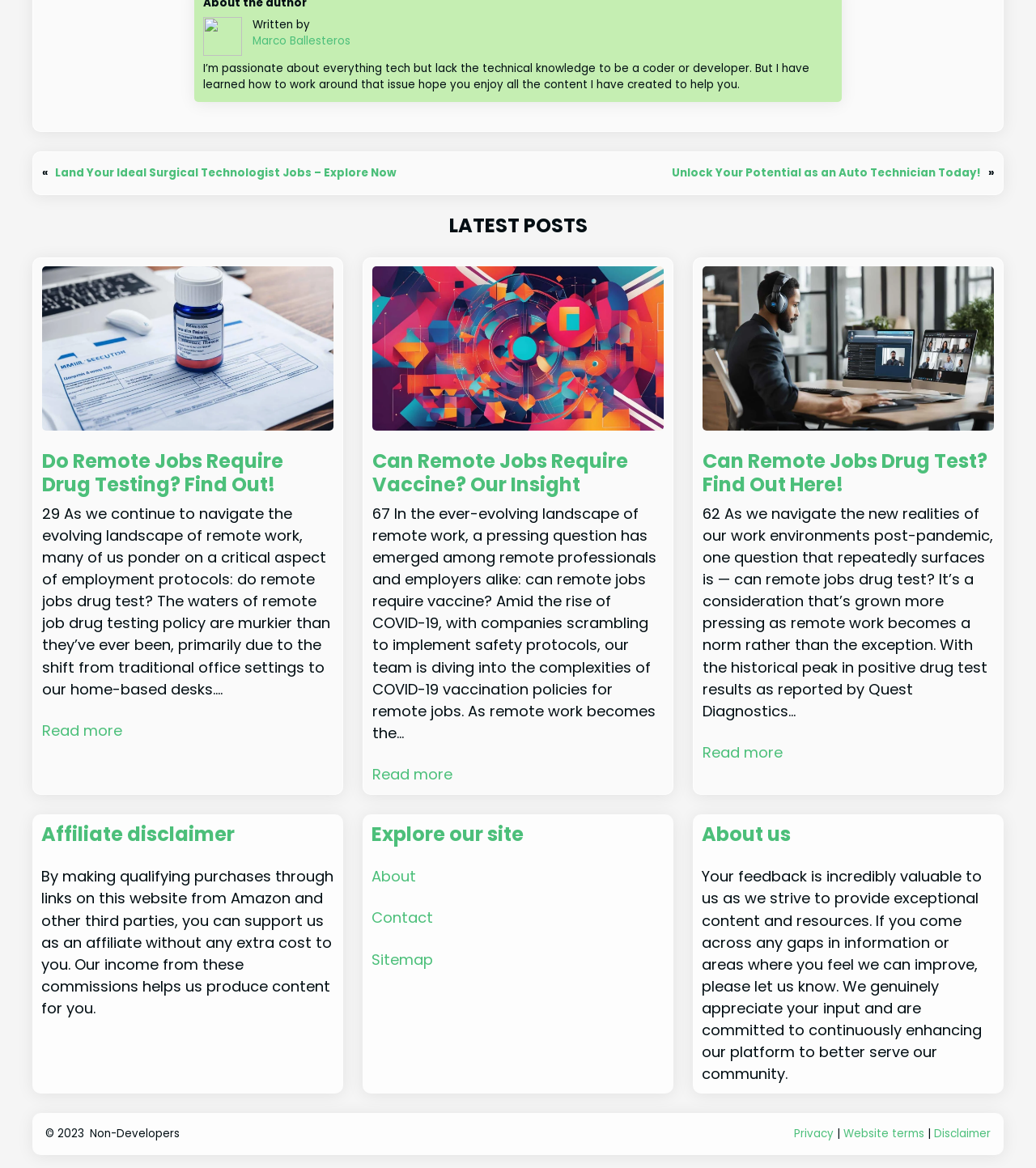Locate the bounding box coordinates of the element you need to click to accomplish the task described by this instruction: "Explore the latest posts".

[0.031, 0.184, 0.969, 0.203]